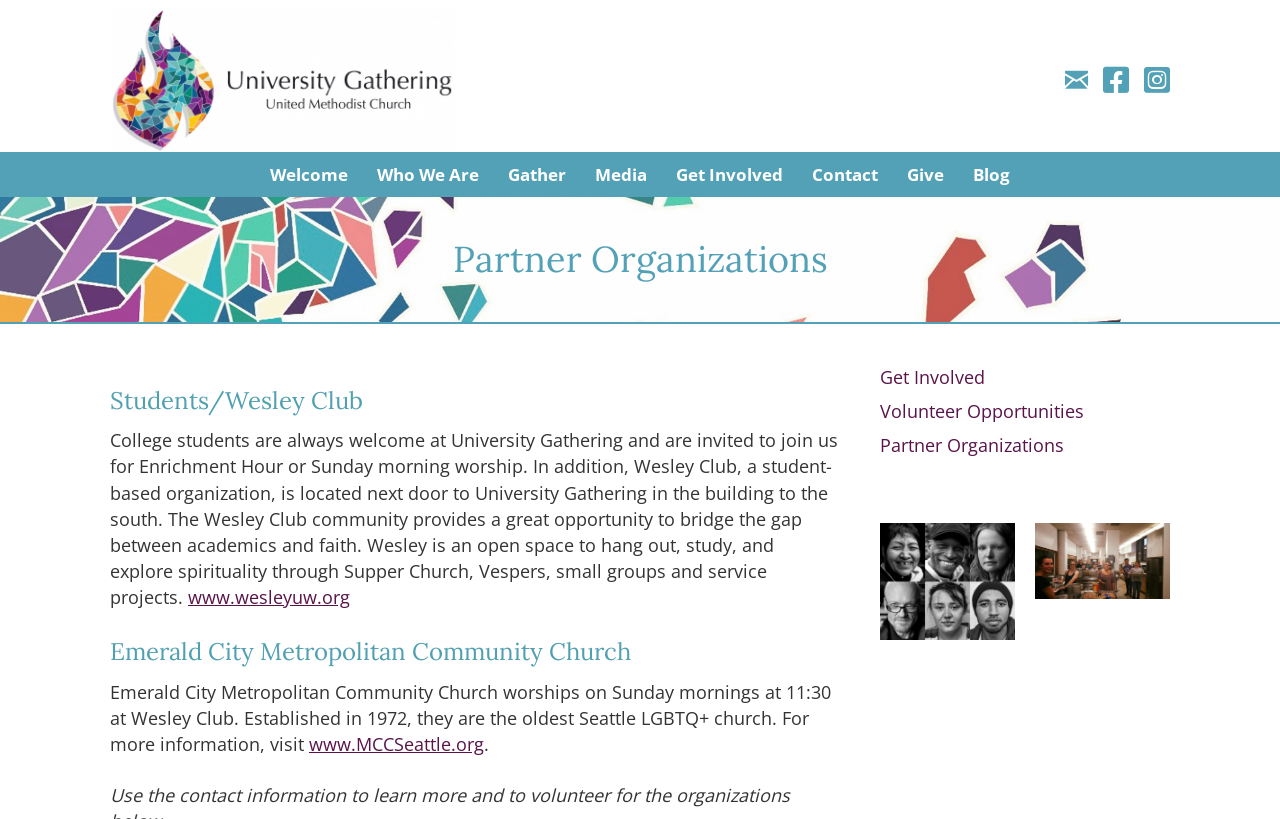Locate the bounding box coordinates of the item that should be clicked to fulfill the instruction: "Go to the Welcome page".

[0.2, 0.185, 0.283, 0.24]